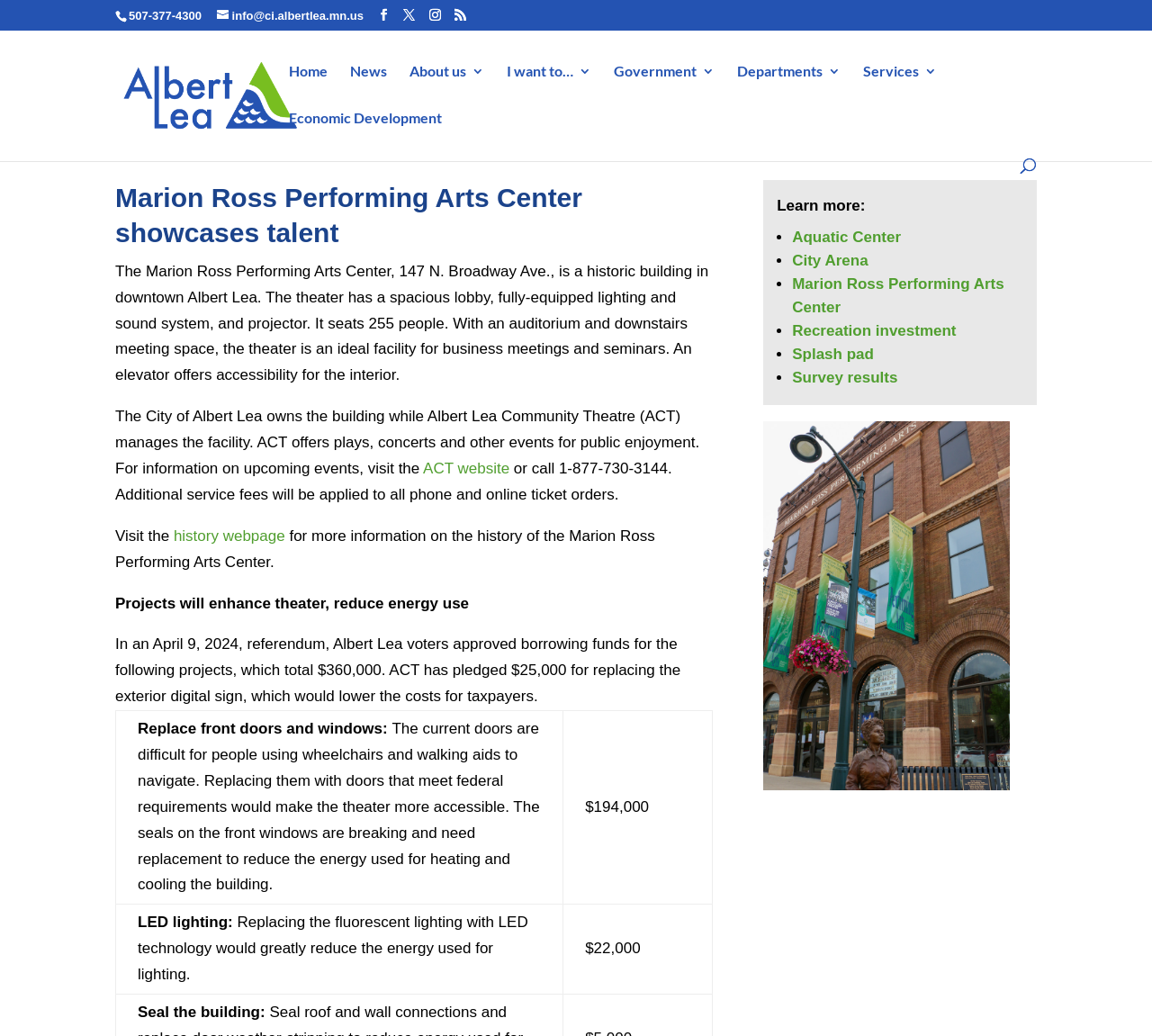Select the bounding box coordinates of the element I need to click to carry out the following instruction: "Visit the ACT website".

[0.367, 0.444, 0.442, 0.46]